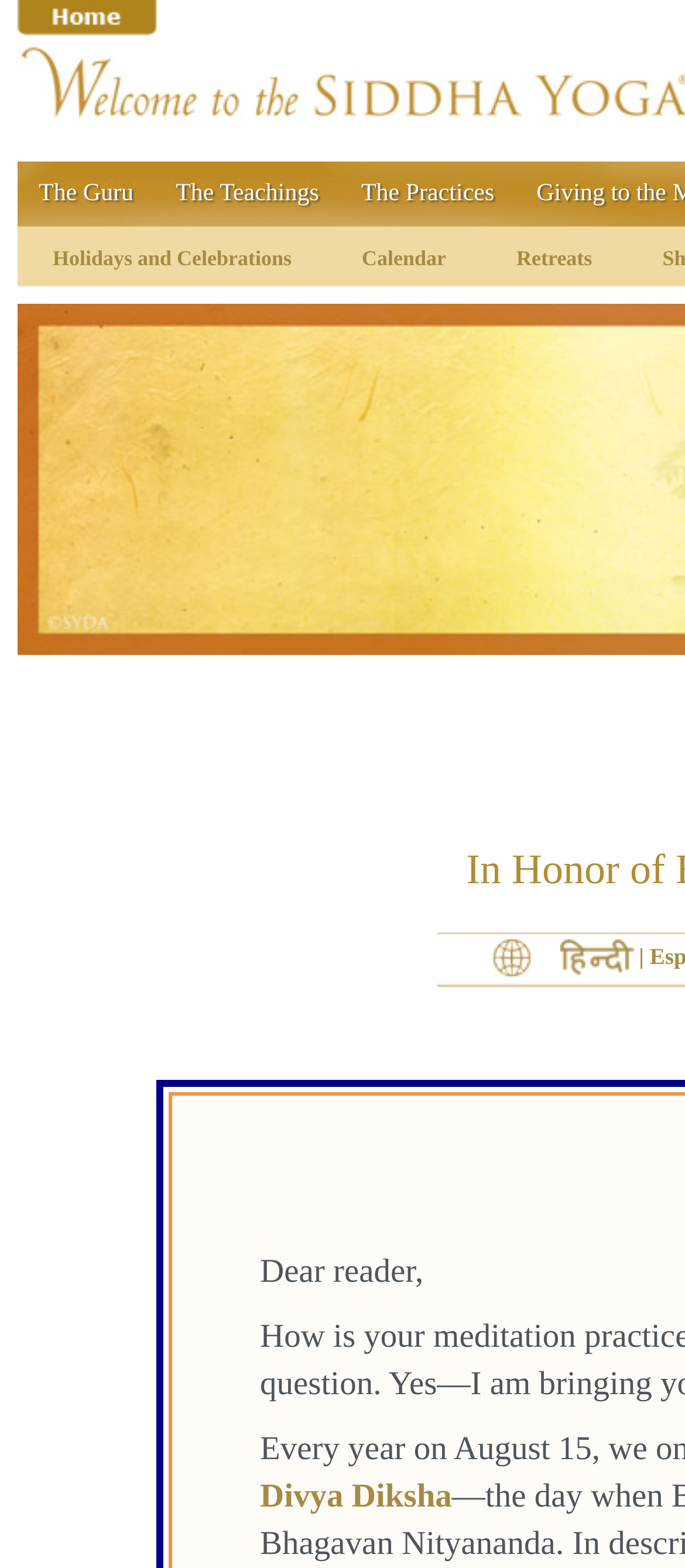Summarize the contents and layout of the webpage in detail.

The webpage appears to be an invitation to a Siddha Yoga meditation event, specifically a day of meditation. At the top of the page, there are two identical links with accompanying images, which may be a logo or a banner. 

Below these links, there are three horizontal links: "The Guru", "The Teachings", and "The Practices", which are likely navigation links to different sections of the website. 

Further down, there are three more horizontal links: "Holidays and Celebrations", "Calendar", and "Retreats", which may be related to the event or the organization hosting it. The "Retreats" link has a sub-link with a Hindi language option, indicated by an image of the Hindi language flag.

The main content of the page starts with a greeting, "Dear reader," followed by a link to "Divya Diksha", which may be a specific meditation practice or a related resource. Overall, the webpage has a simple and organized layout, with clear headings and concise text.